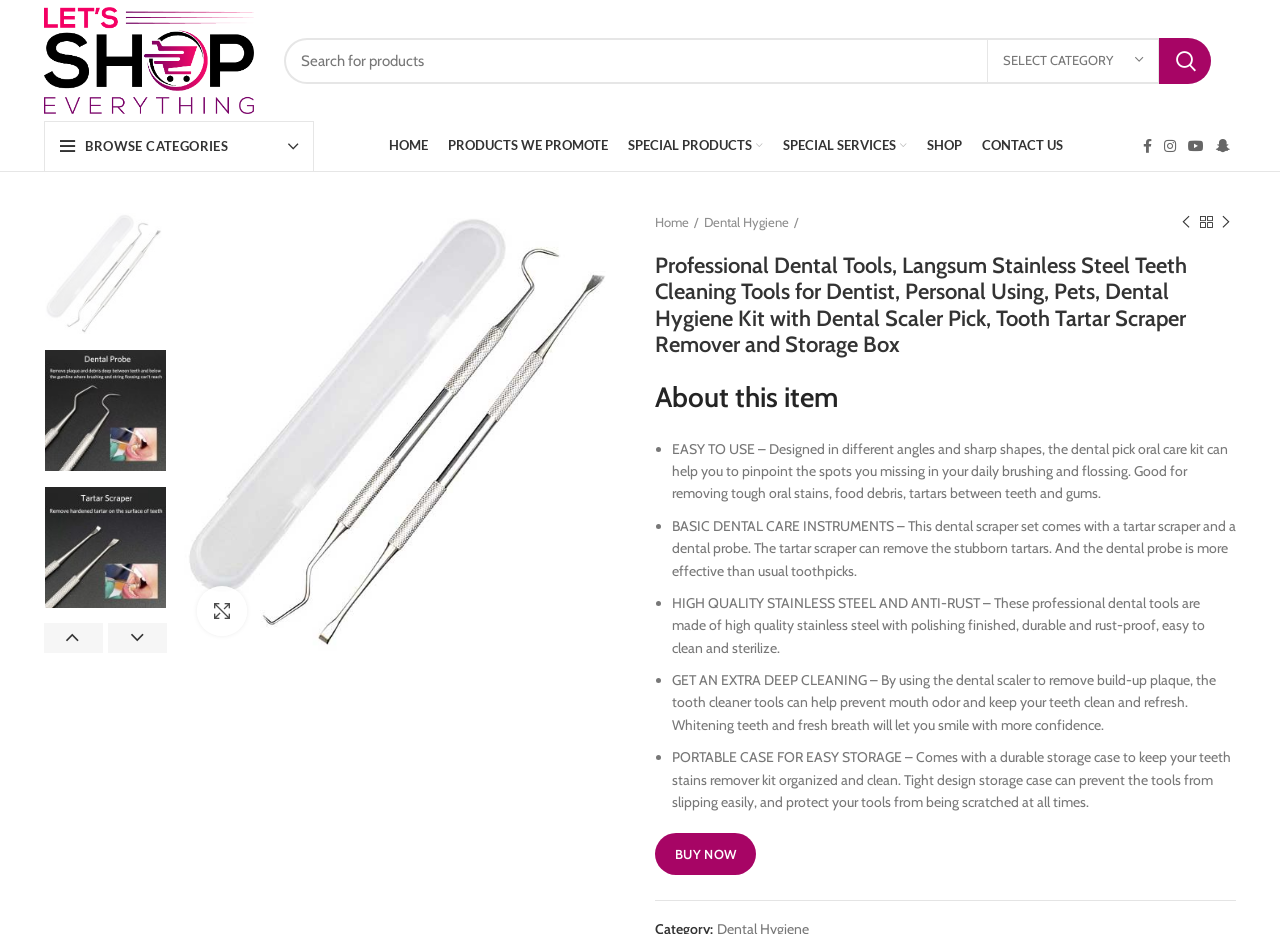Find the bounding box coordinates for the area that should be clicked to accomplish the instruction: "Enlarge product image".

[0.154, 0.628, 0.193, 0.681]